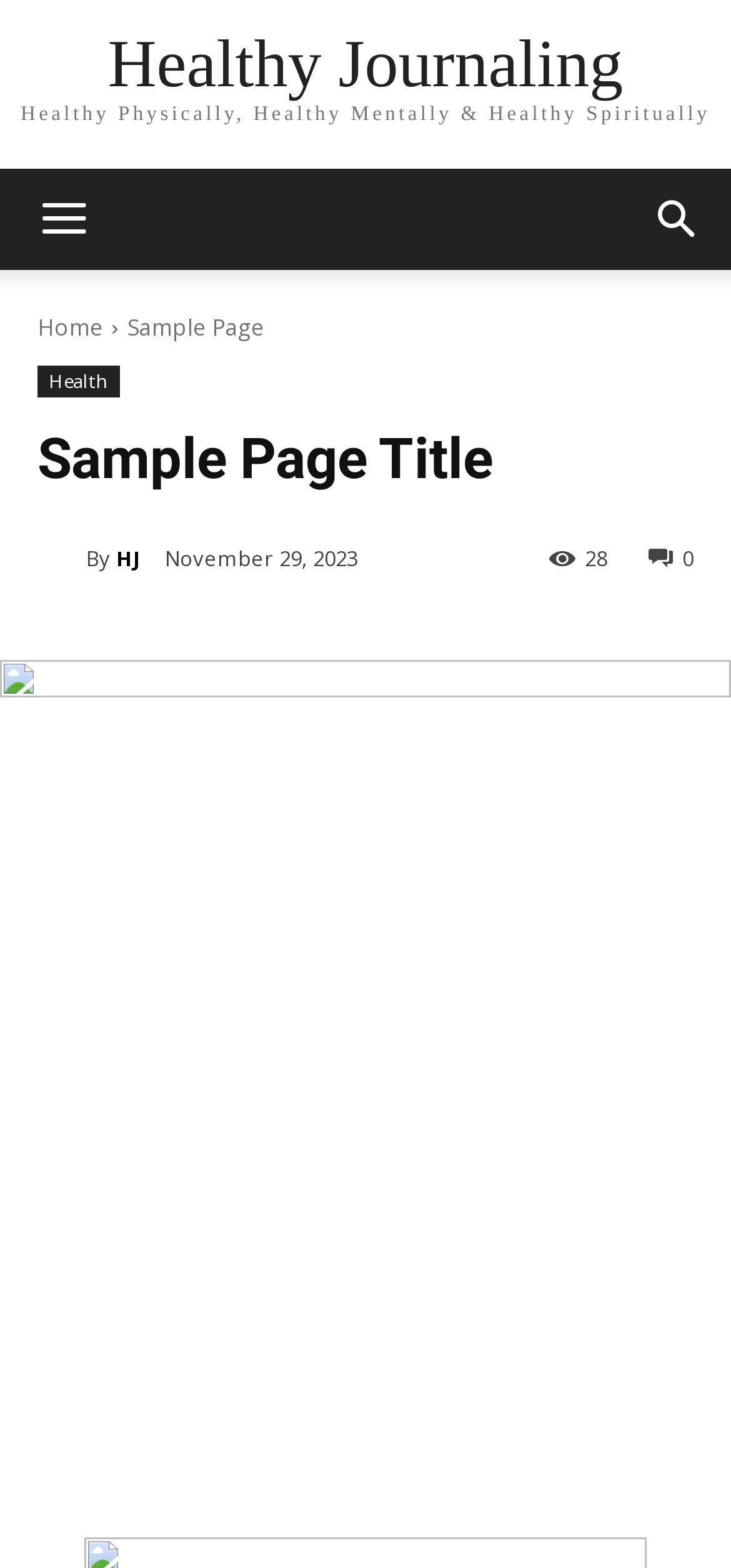Answer this question in one word or a short phrase: What is the name of the website?

Healthy Journaling